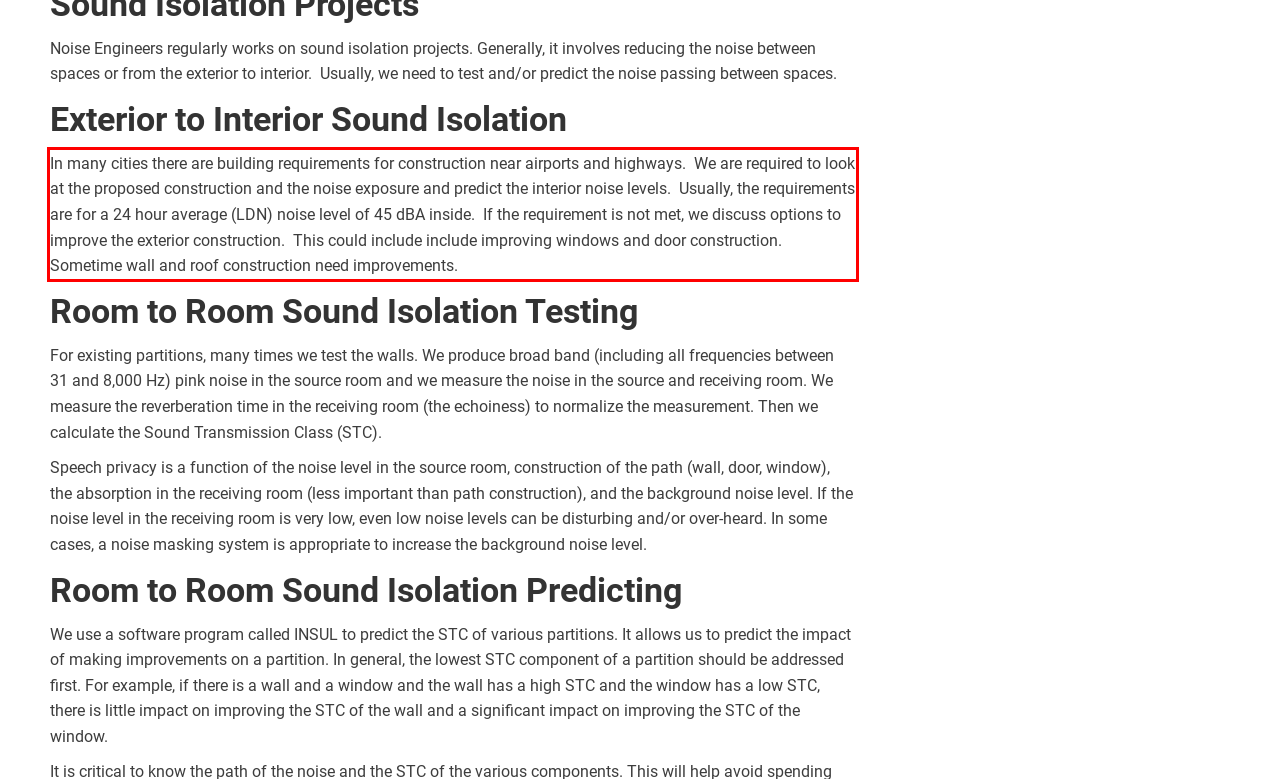Using OCR, extract the text content found within the red bounding box in the given webpage screenshot.

In many cities there are building requirements for construction near airports and highways. We are required to look at the proposed construction and the noise exposure and predict the interior noise levels. Usually, the requirements are for a 24 hour average (LDN) noise level of 45 dBA inside. If the requirement is not met, we discuss options to improve the exterior construction. This could include include improving windows and door construction. Sometime wall and roof construction need improvements.